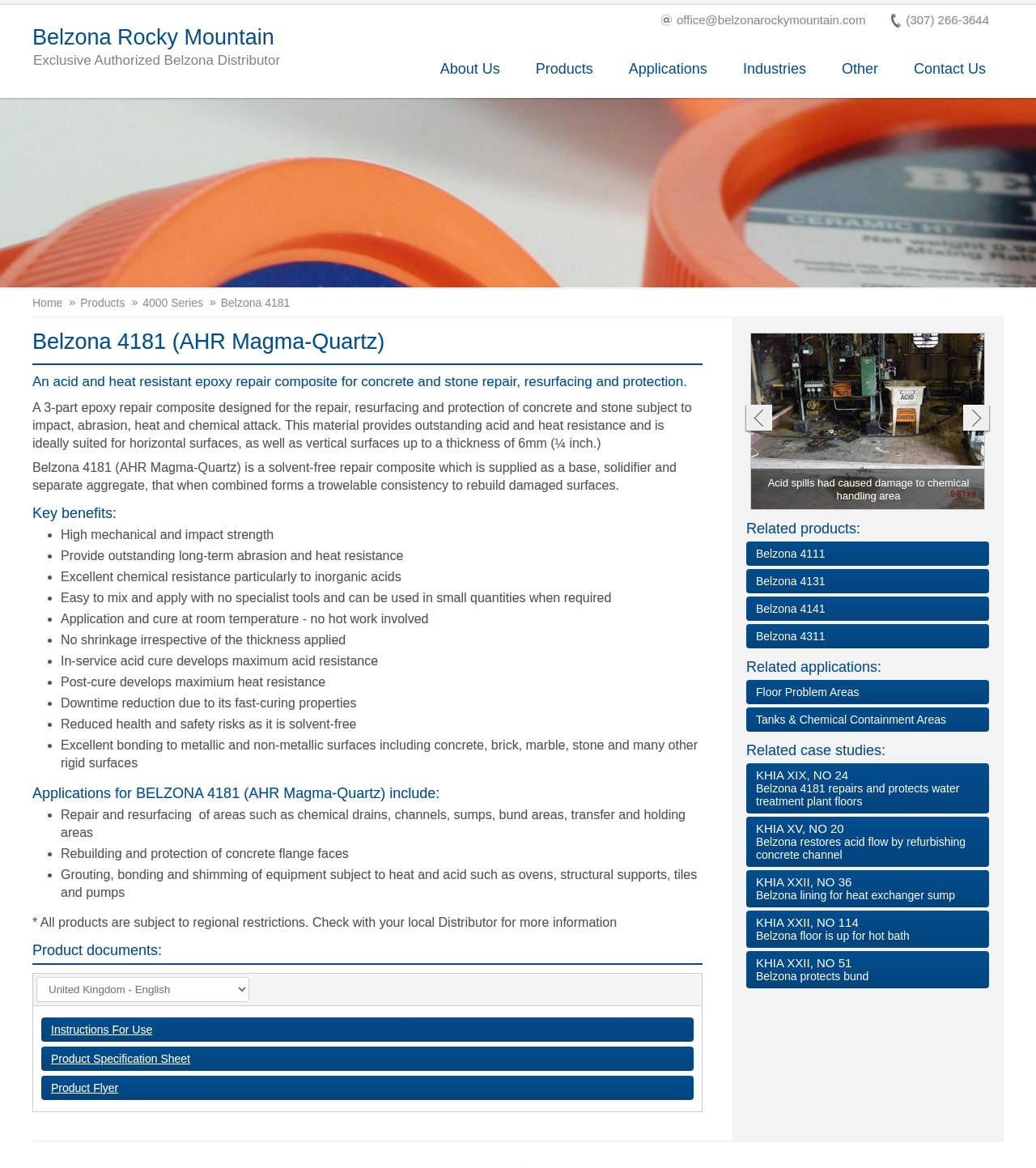Please find the bounding box for the UI component described as follows: "Belzona 4131".

[0.72, 0.487, 0.955, 0.508]